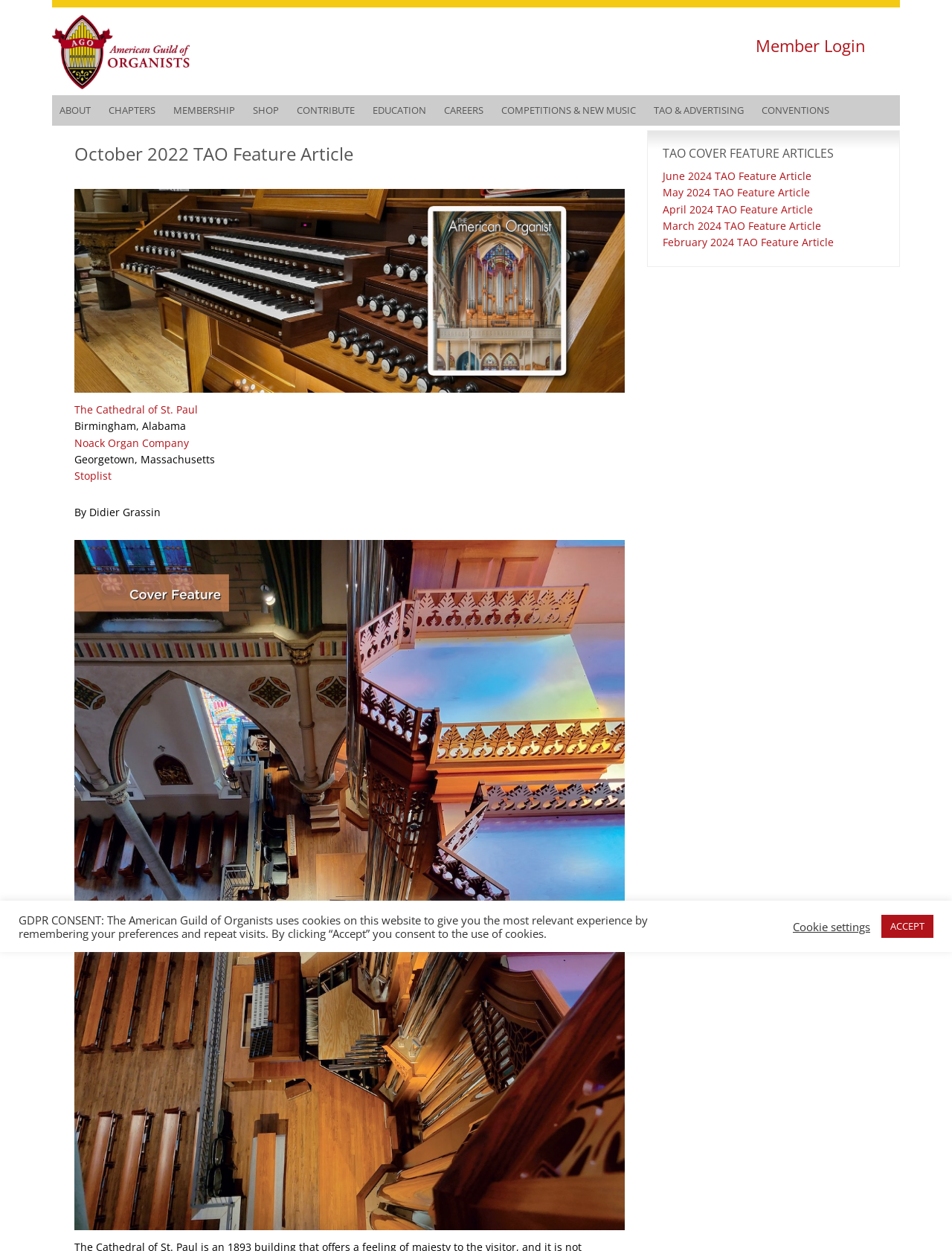Pinpoint the bounding box coordinates of the clickable element to carry out the following instruction: "View the stoplist."

[0.078, 0.375, 0.117, 0.386]